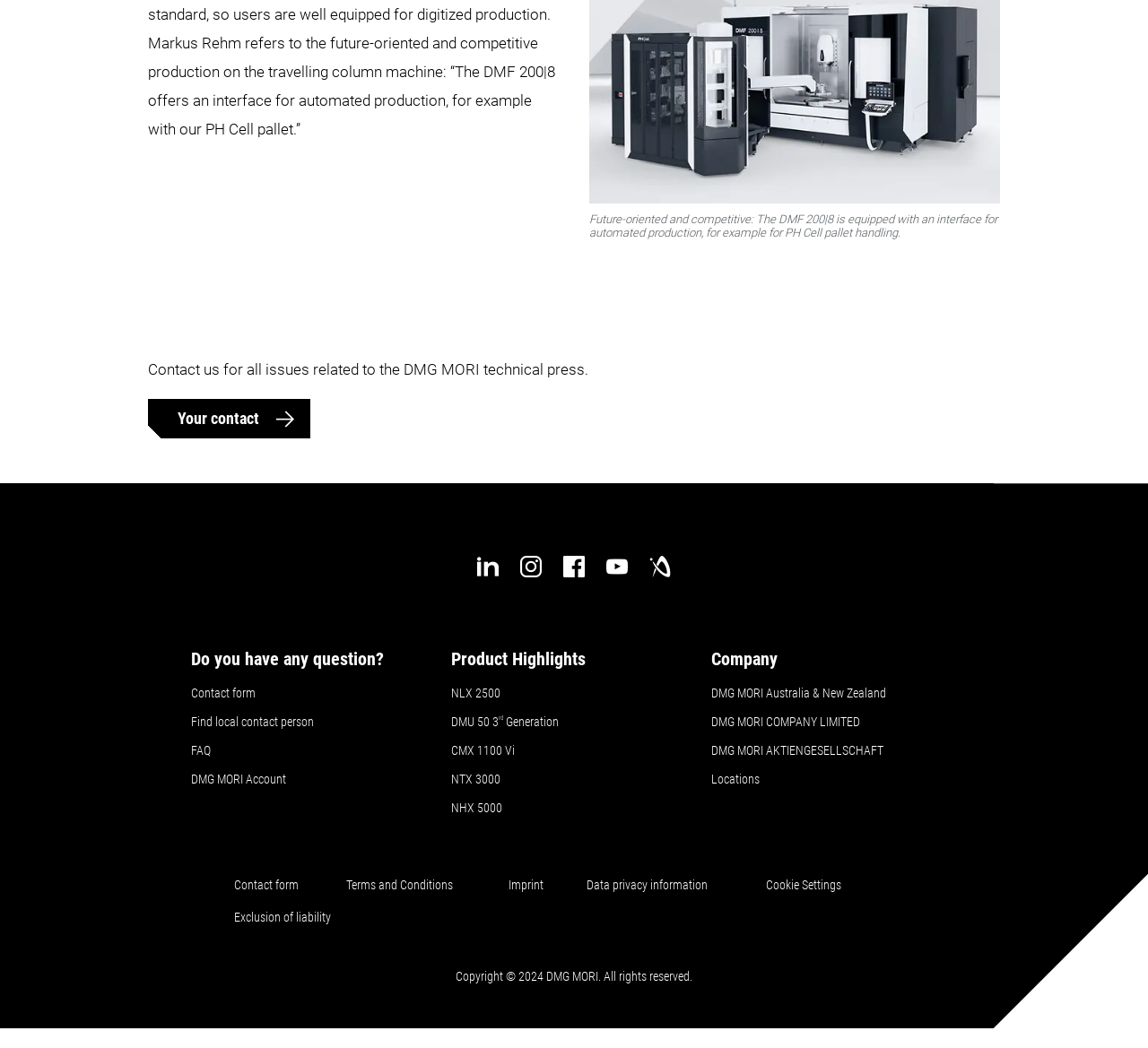Please analyze the image and give a detailed answer to the question:
What is the company's copyright year?

The copyright year is mentioned in the StaticText element with ID 380, which says 'Copyright © 2024 DMG MORI. All rights reserved.'